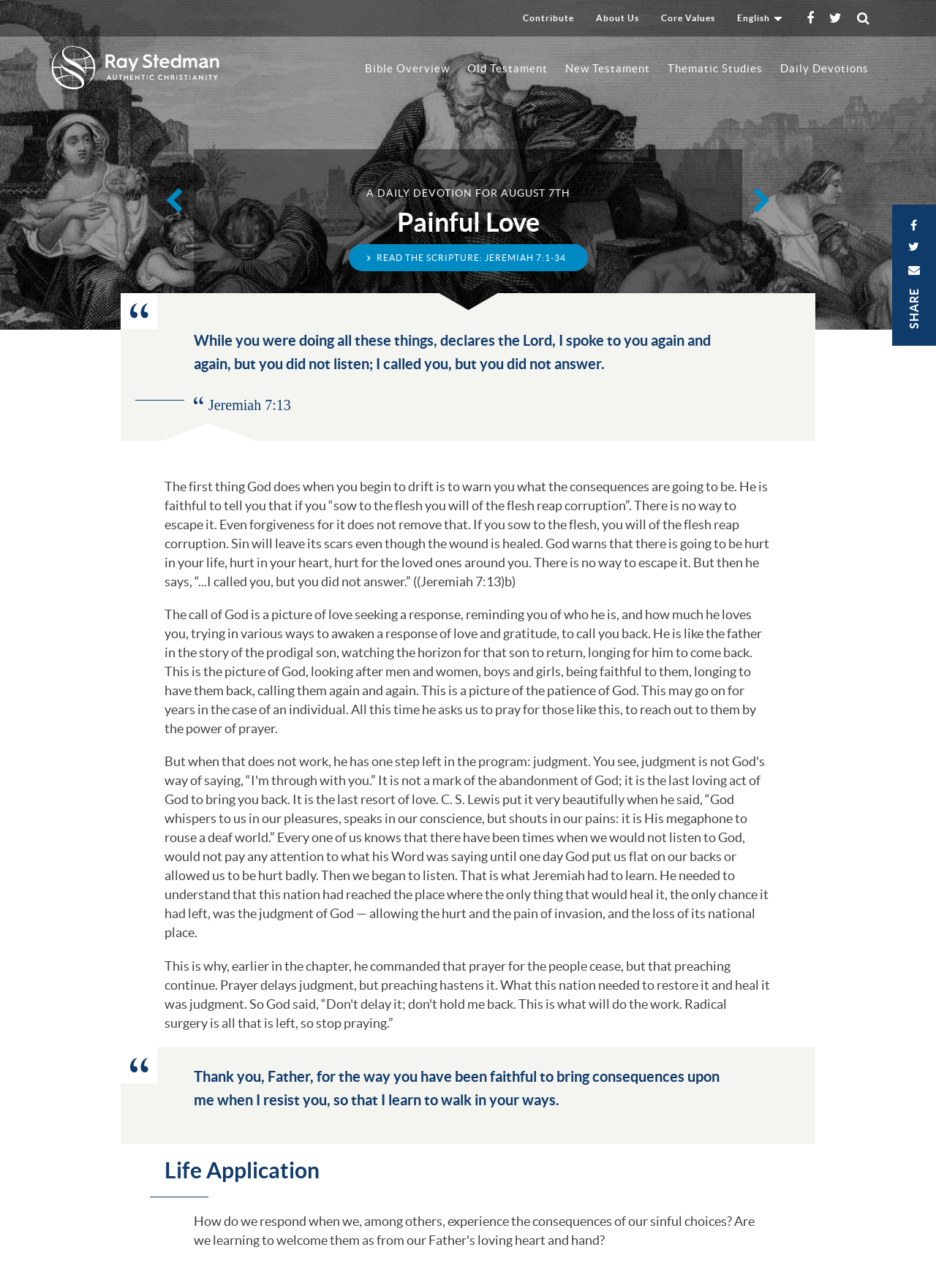Please identify the bounding box coordinates of the element's region that I should click in order to complete the following instruction: "Click the 'About Us' link". The bounding box coordinates consist of four float numbers between 0 and 1, i.e., [left, top, right, bottom].

[0.625, 0.0, 0.695, 0.028]